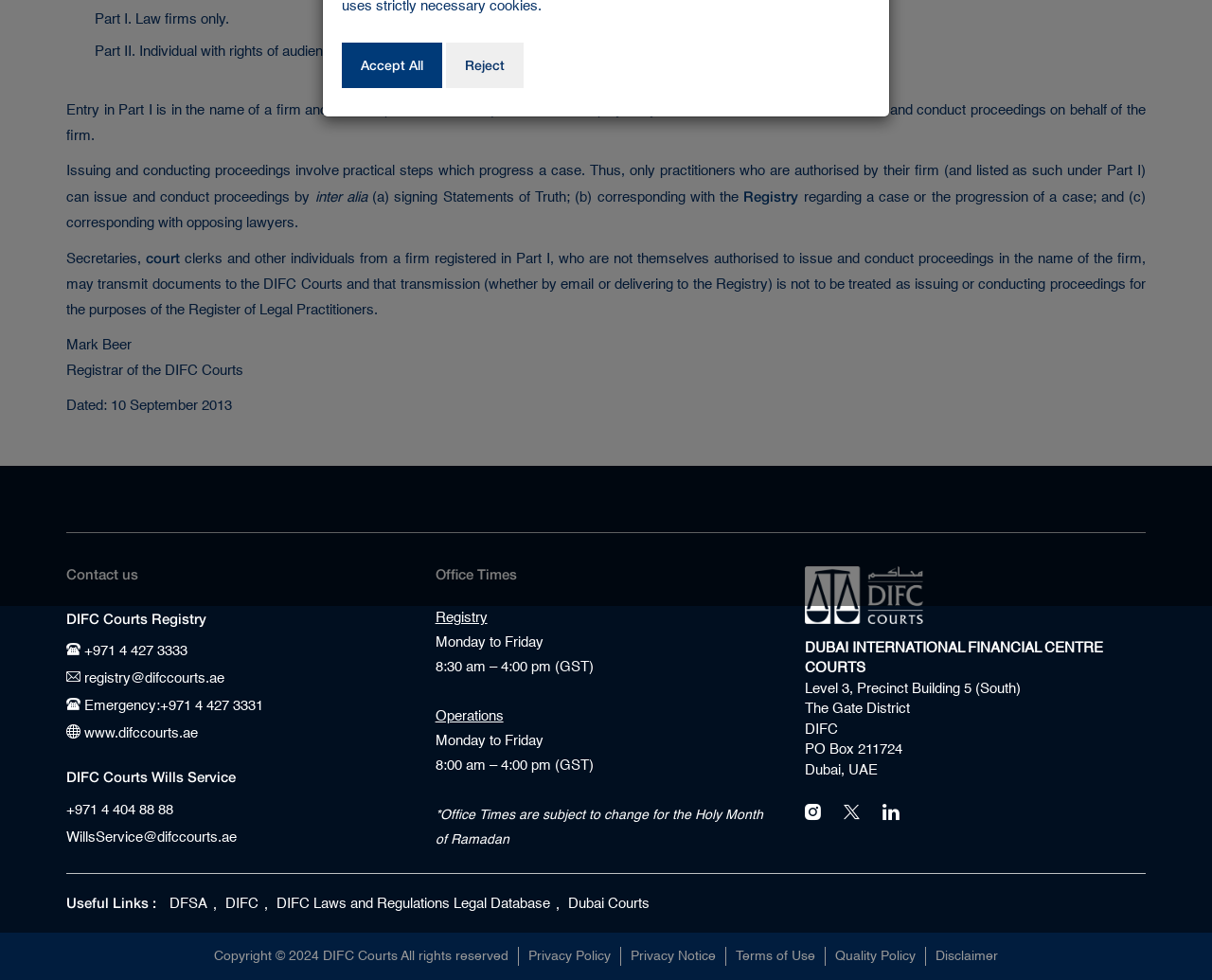Based on the element description registry@difccourts.ae, identify the bounding box coordinates for the UI element. The coordinates should be in the format (top-left x, top-left y, bottom-right x, bottom-right y) and within the 0 to 1 range.

[0.055, 0.682, 0.336, 0.705]